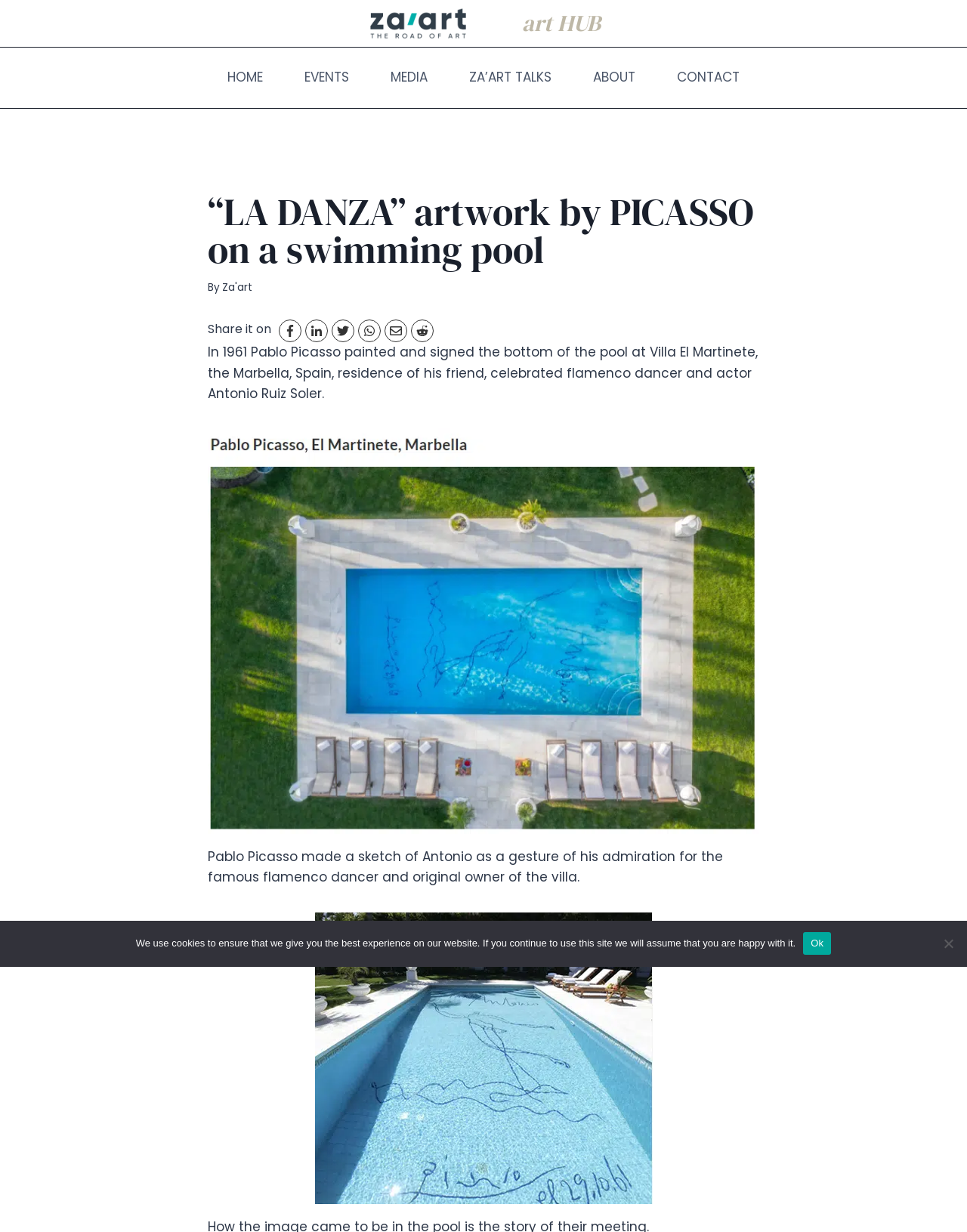Answer the question with a single word or phrase: 
What is the name of the artwork on the swimming pool?

LA DANZA